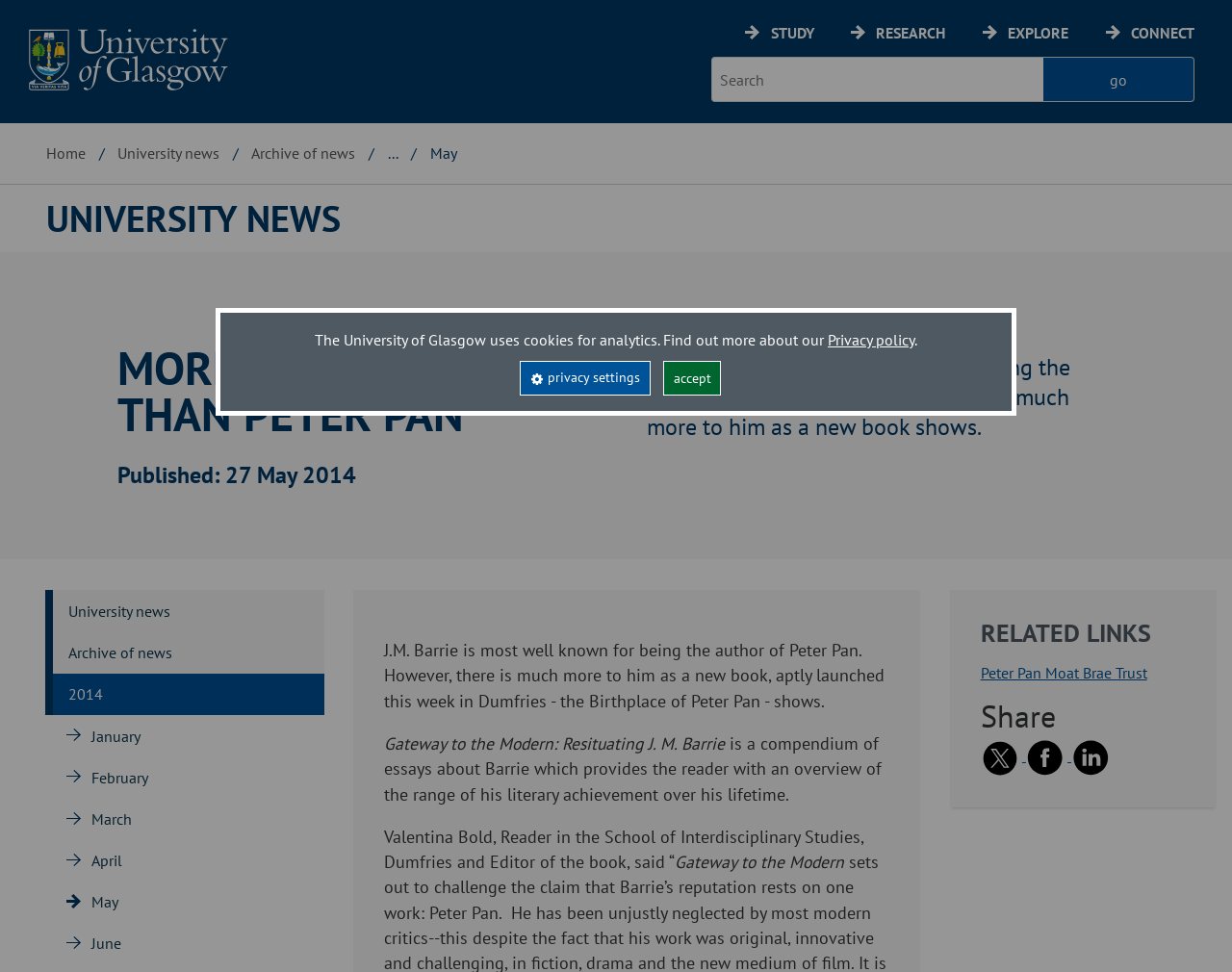Identify the bounding box for the UI element described as: "Peter Pan Moat Brae Trust". The coordinates should be four float numbers between 0 and 1, i.e., [left, top, right, bottom].

[0.796, 0.682, 0.931, 0.702]